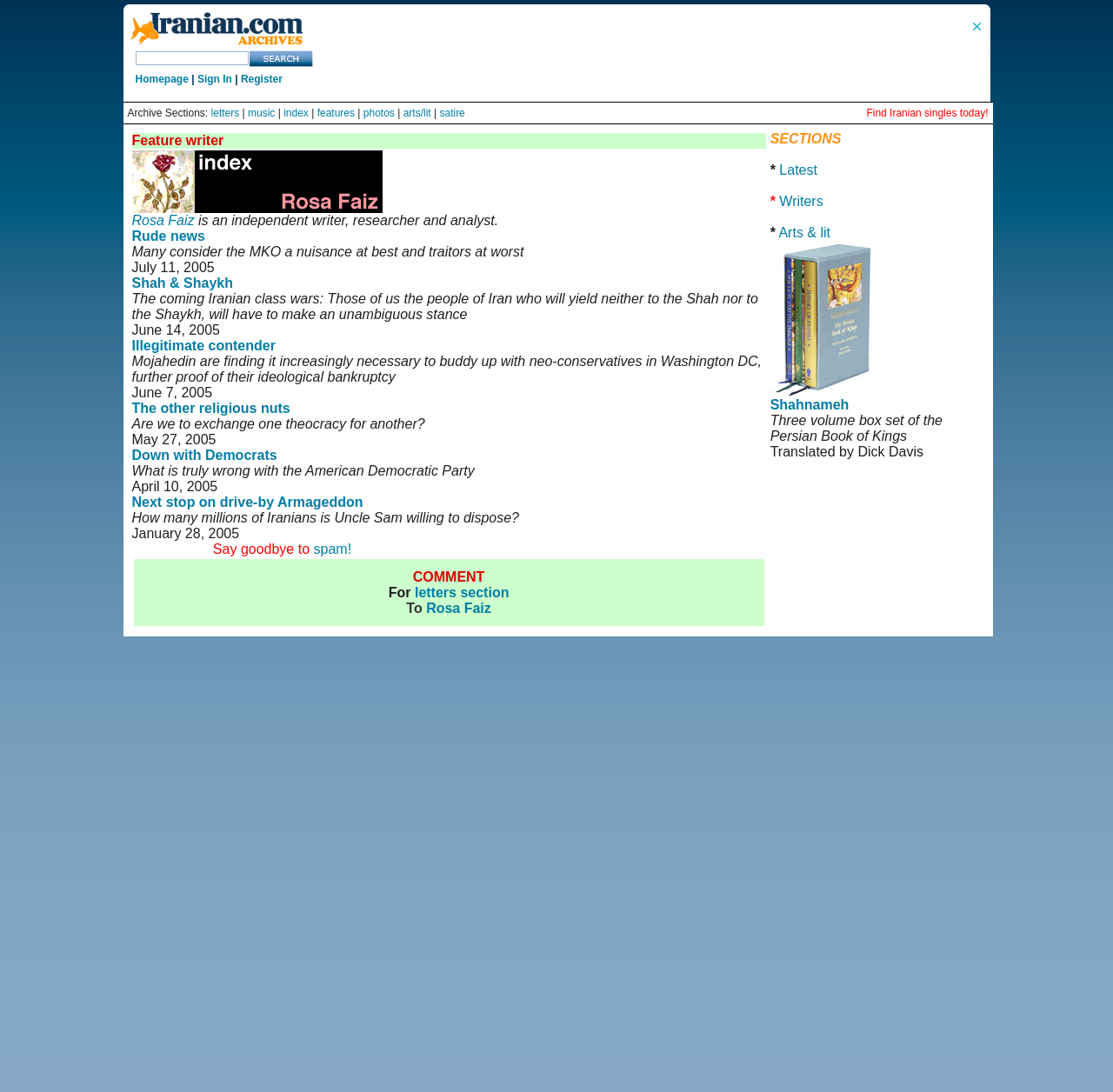Determine the bounding box coordinates of the element's region needed to click to follow the instruction: "Go to 'Homepage'". Provide these coordinates as four float numbers between 0 and 1, formatted as [left, top, right, bottom].

[0.121, 0.067, 0.169, 0.078]